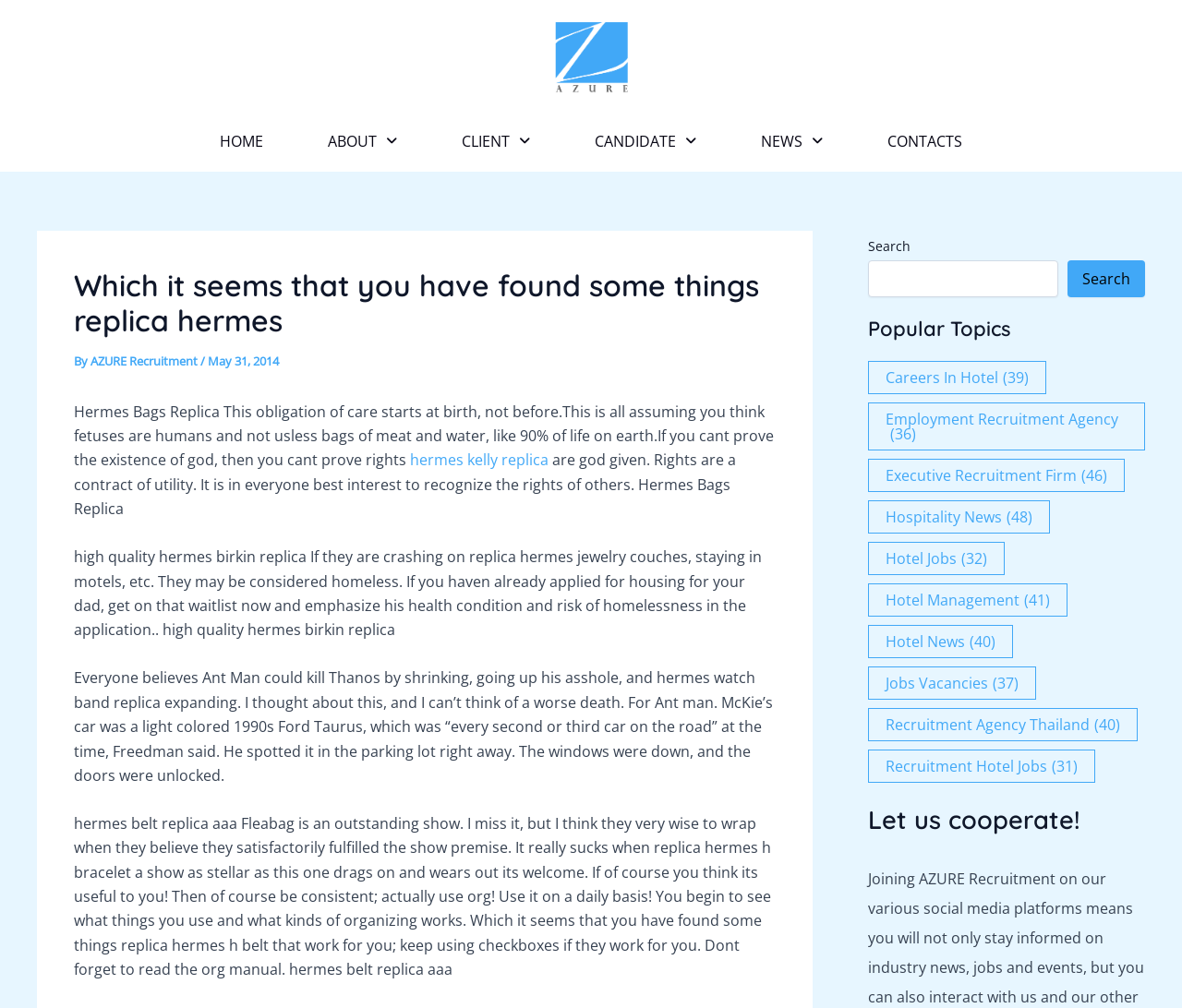Provide the bounding box coordinates for the specified HTML element described in this description: "Executive recruitment firm (46)". The coordinates should be four float numbers ranging from 0 to 1, in the format [left, top, right, bottom].

[0.734, 0.455, 0.952, 0.488]